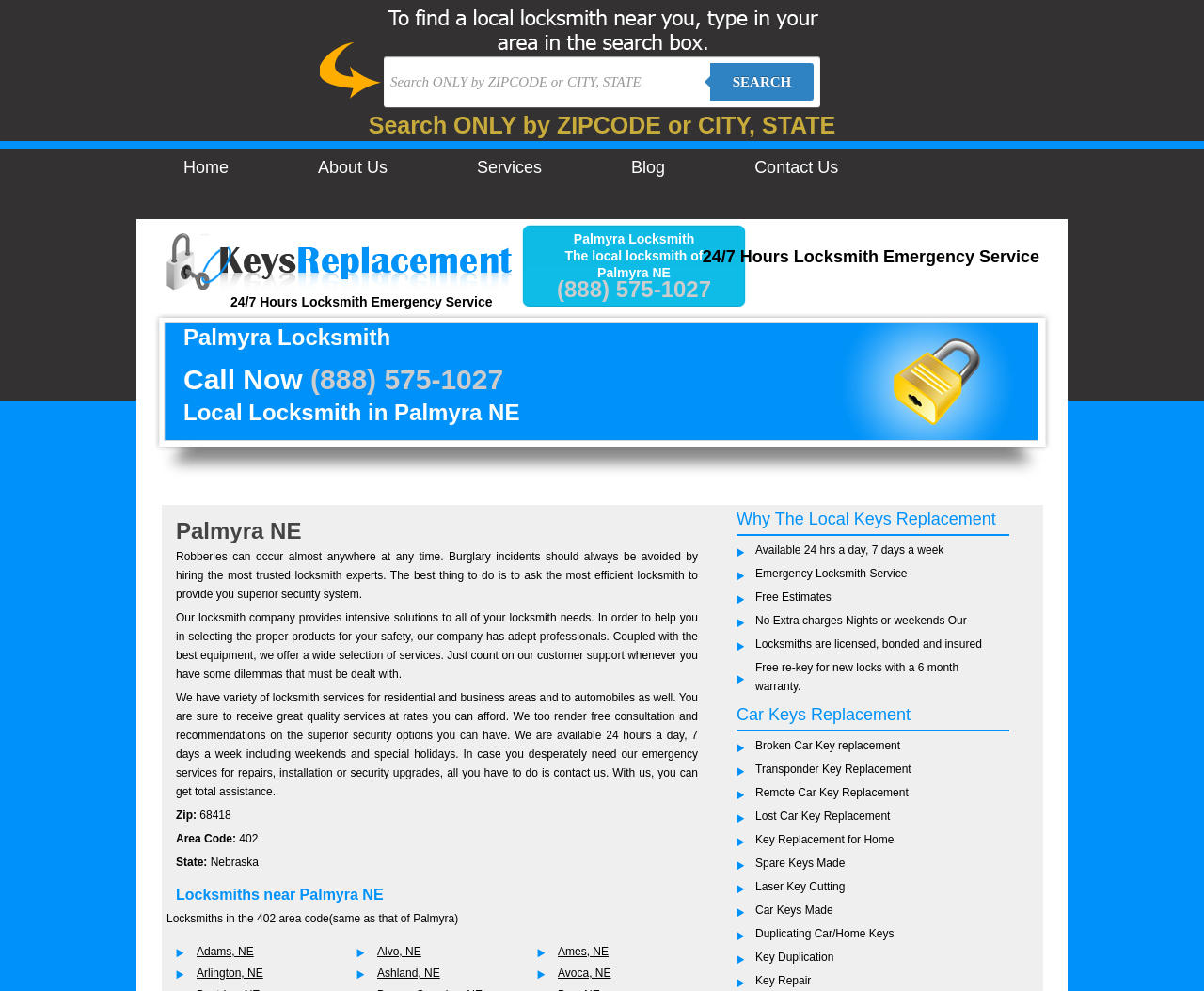Can you find the bounding box coordinates for the element to click on to achieve the instruction: "Search by ZIPCODE or CITY, STATE"?

[0.324, 0.064, 0.582, 0.102]